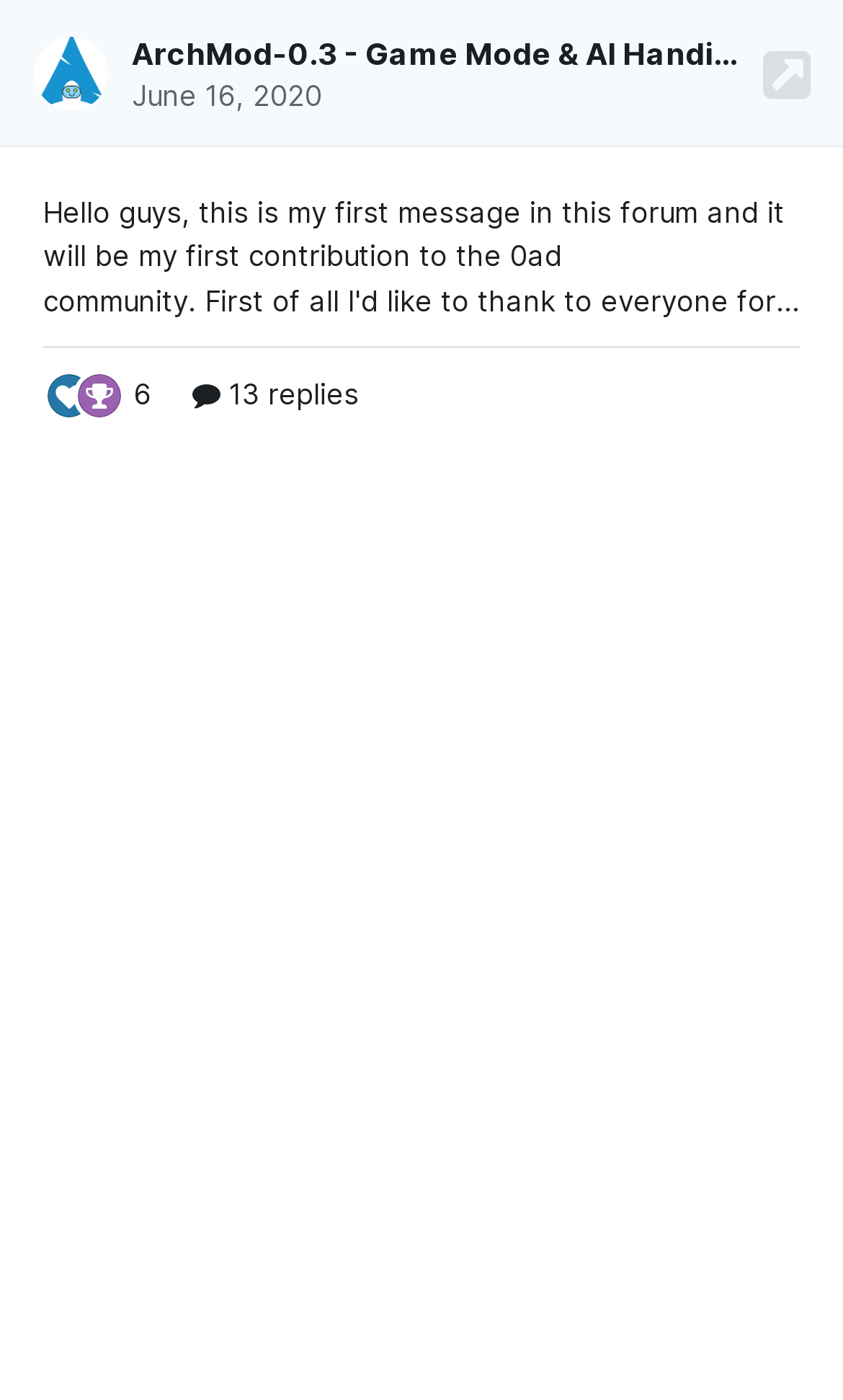What is the name of the bot?
From the image, provide a succinct answer in one word or a short phrase.

Arch Bot